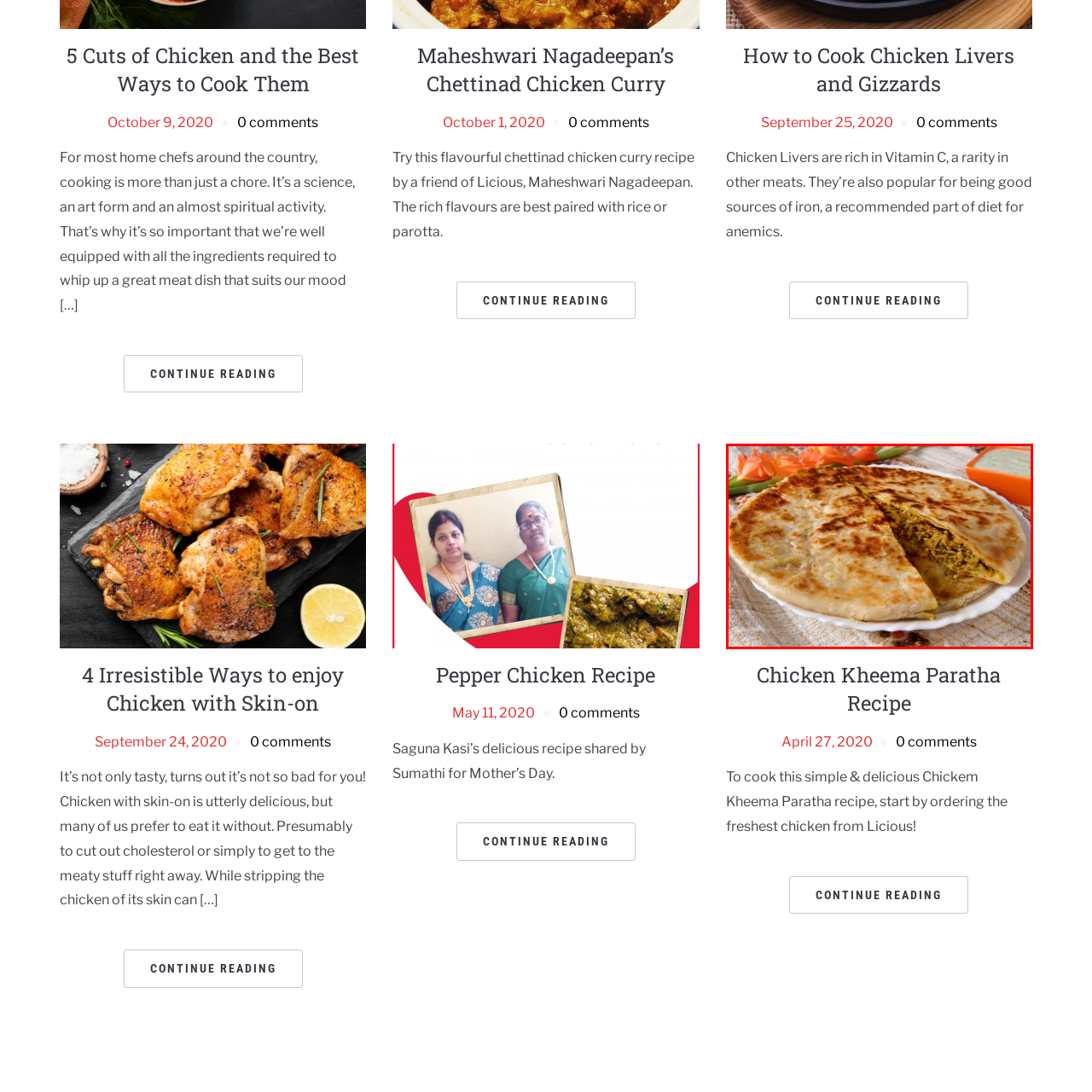What is the filling of the paratha?
Focus on the image inside the red bounding box and offer a thorough and detailed answer to the question.

The caption states that the paratha is 'stuffed with spiced ground chicken', revealing the savory filling of minced chicken that is richly seasoned, making it an appetizing dish.